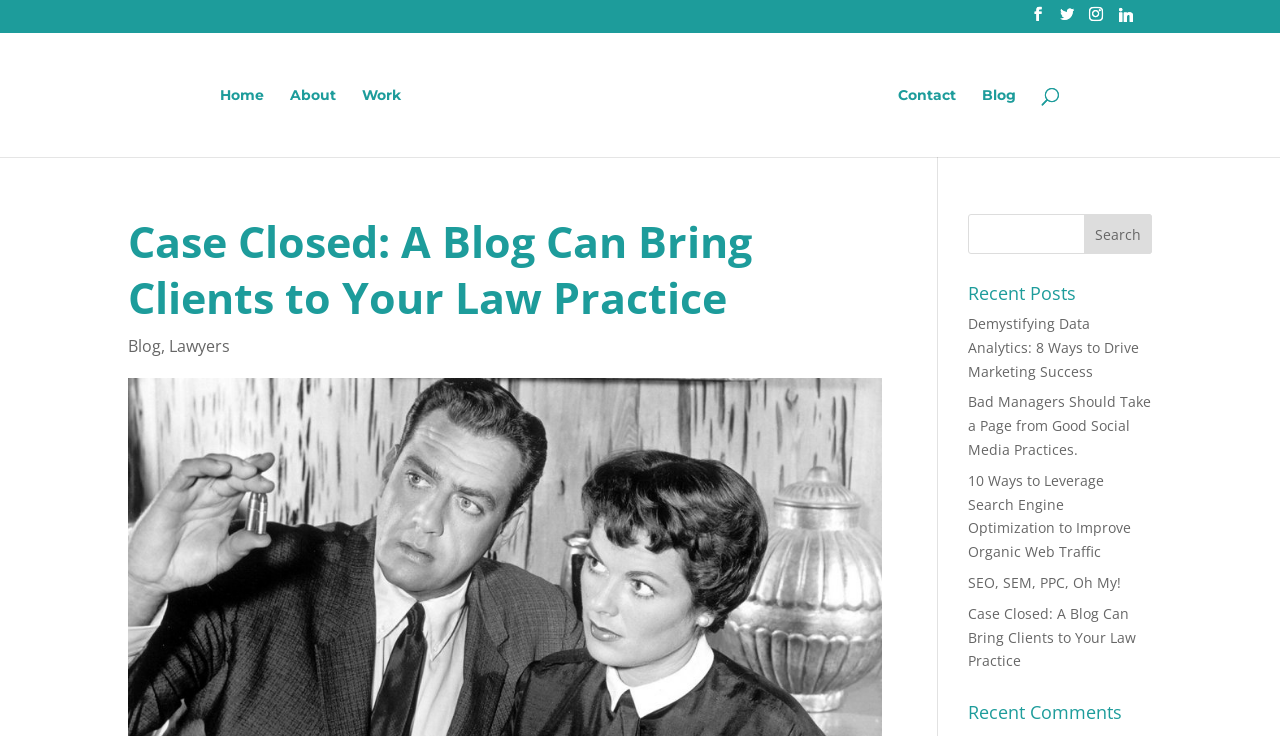Analyze the image and give a detailed response to the question:
What is the last item in the main navigation menu?

I examined the main navigation menu at the top of the webpage and found that the last item is 'Contact'.